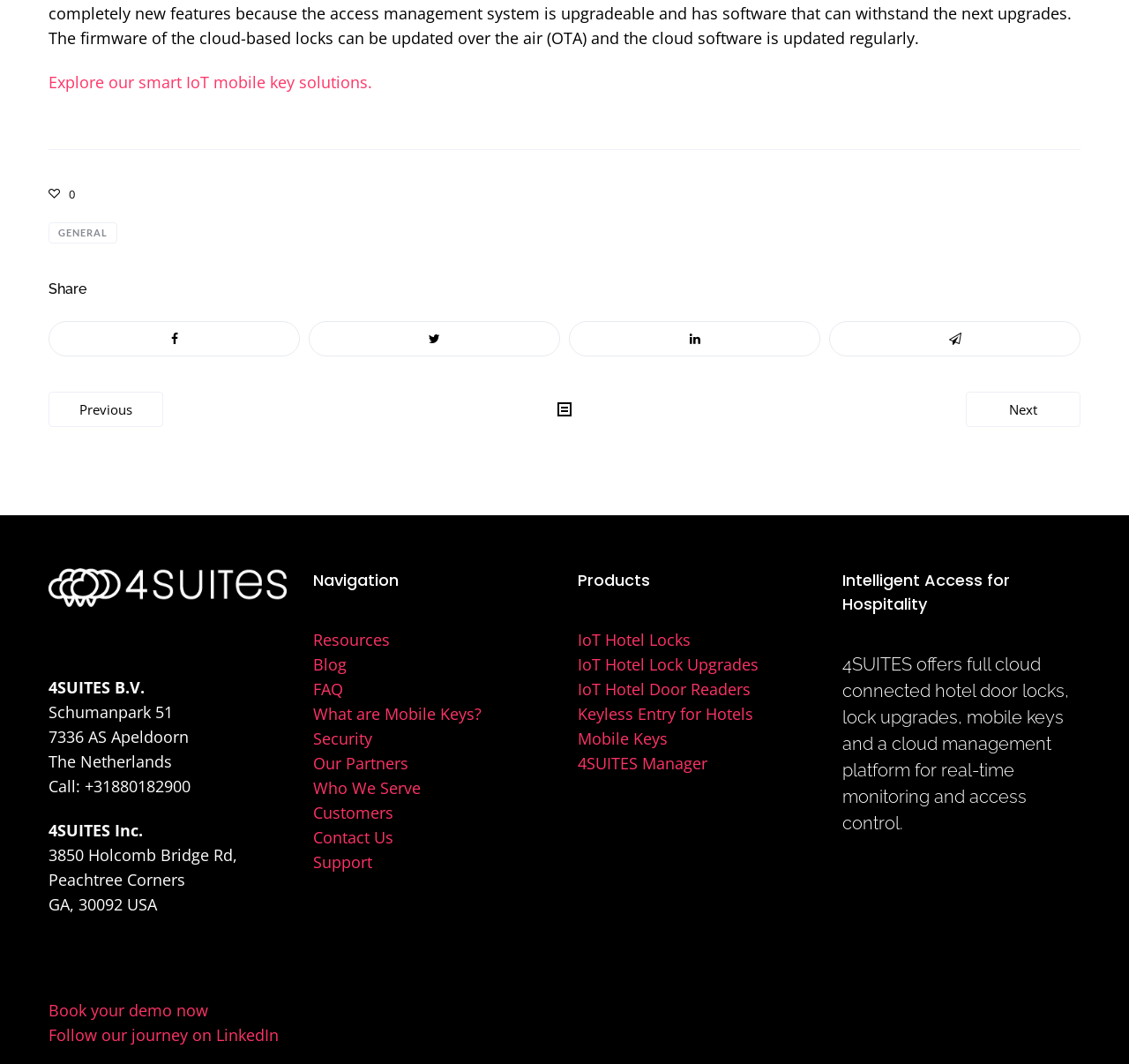Locate the bounding box coordinates of the region to be clicked to comply with the following instruction: "View consulting services". The coordinates must be four float numbers between 0 and 1, in the form [left, top, right, bottom].

None